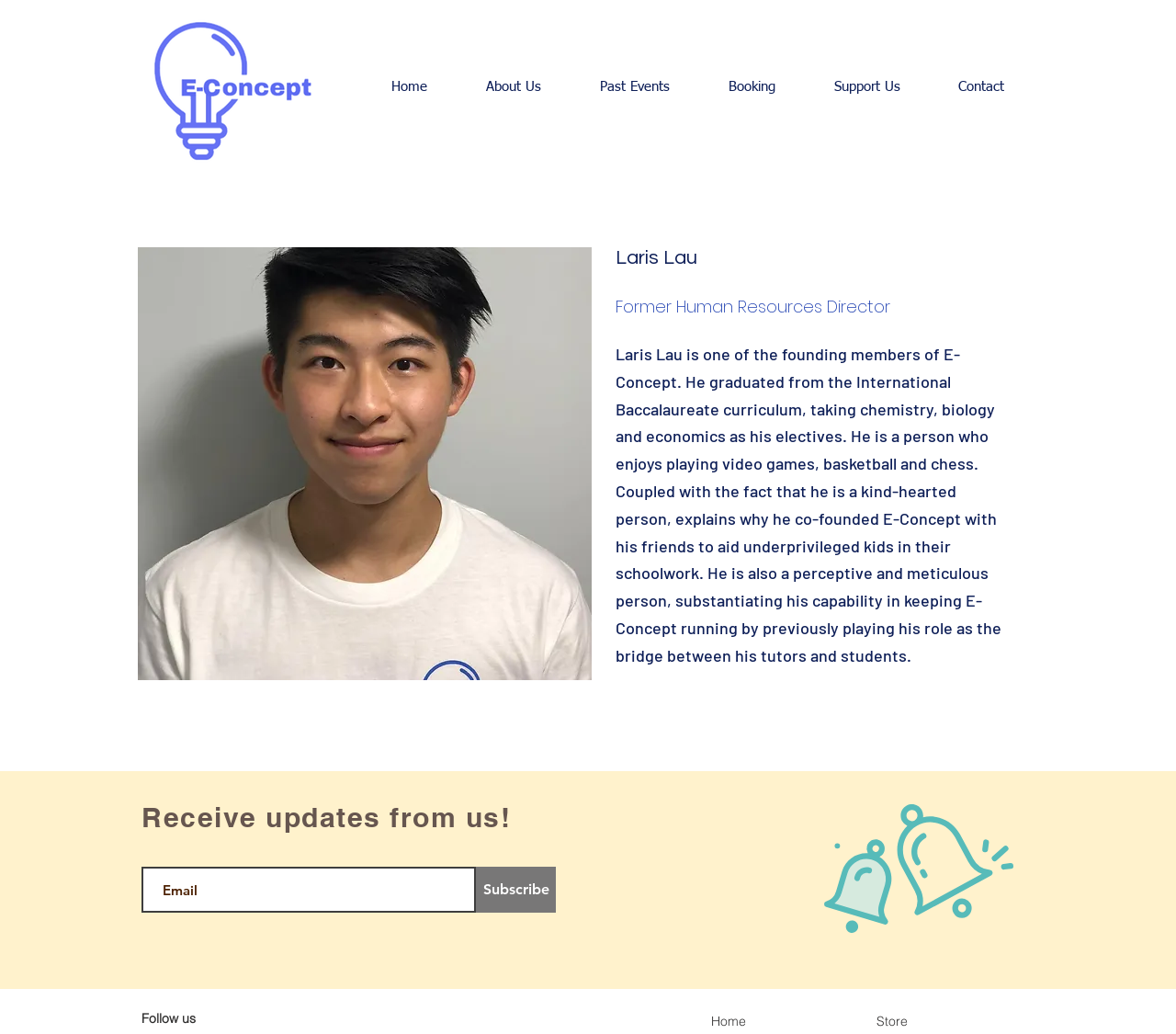Please provide the bounding box coordinates for the element that needs to be clicked to perform the instruction: "Subscribe to receive updates". The coordinates must consist of four float numbers between 0 and 1, formatted as [left, top, right, bottom].

[0.405, 0.838, 0.473, 0.883]